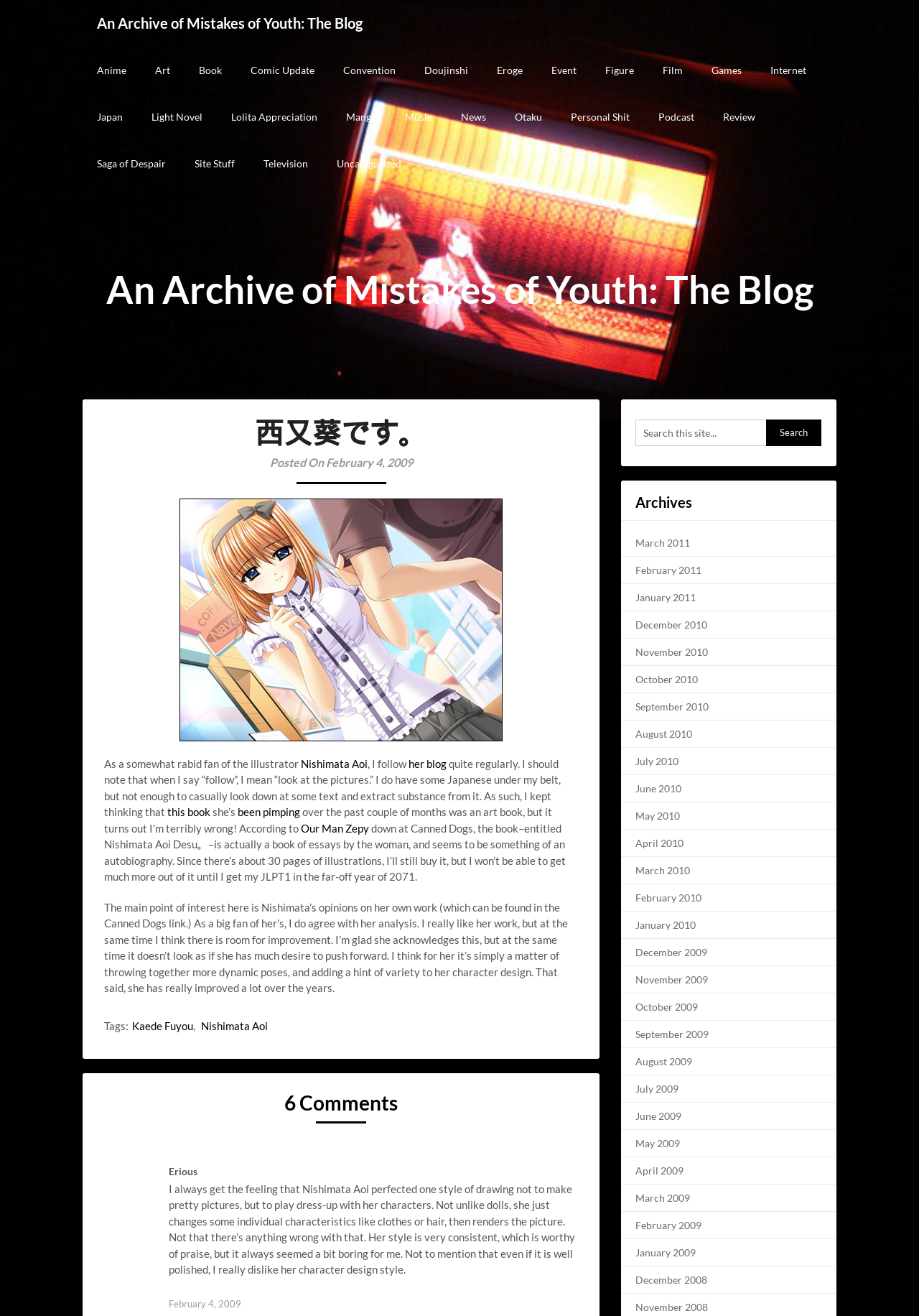Pinpoint the bounding box coordinates of the element that must be clicked to accomplish the following instruction: "View the PRICING page". The coordinates should be in the format of four float numbers between 0 and 1, i.e., [left, top, right, bottom].

None